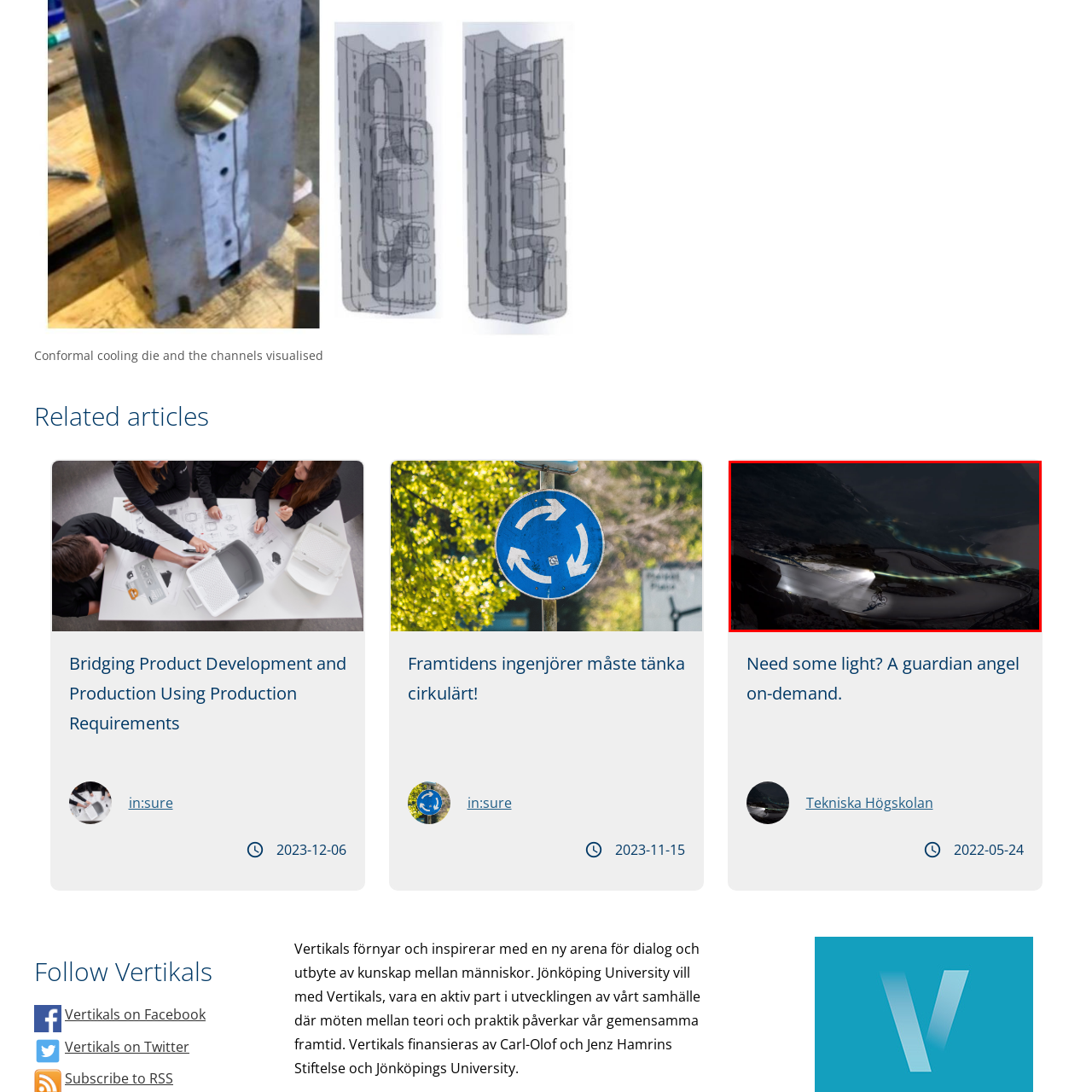Direct your attention to the section outlined in red and answer the following question with a single word or brief phrase: 
Are the surroundings steep?

Yes